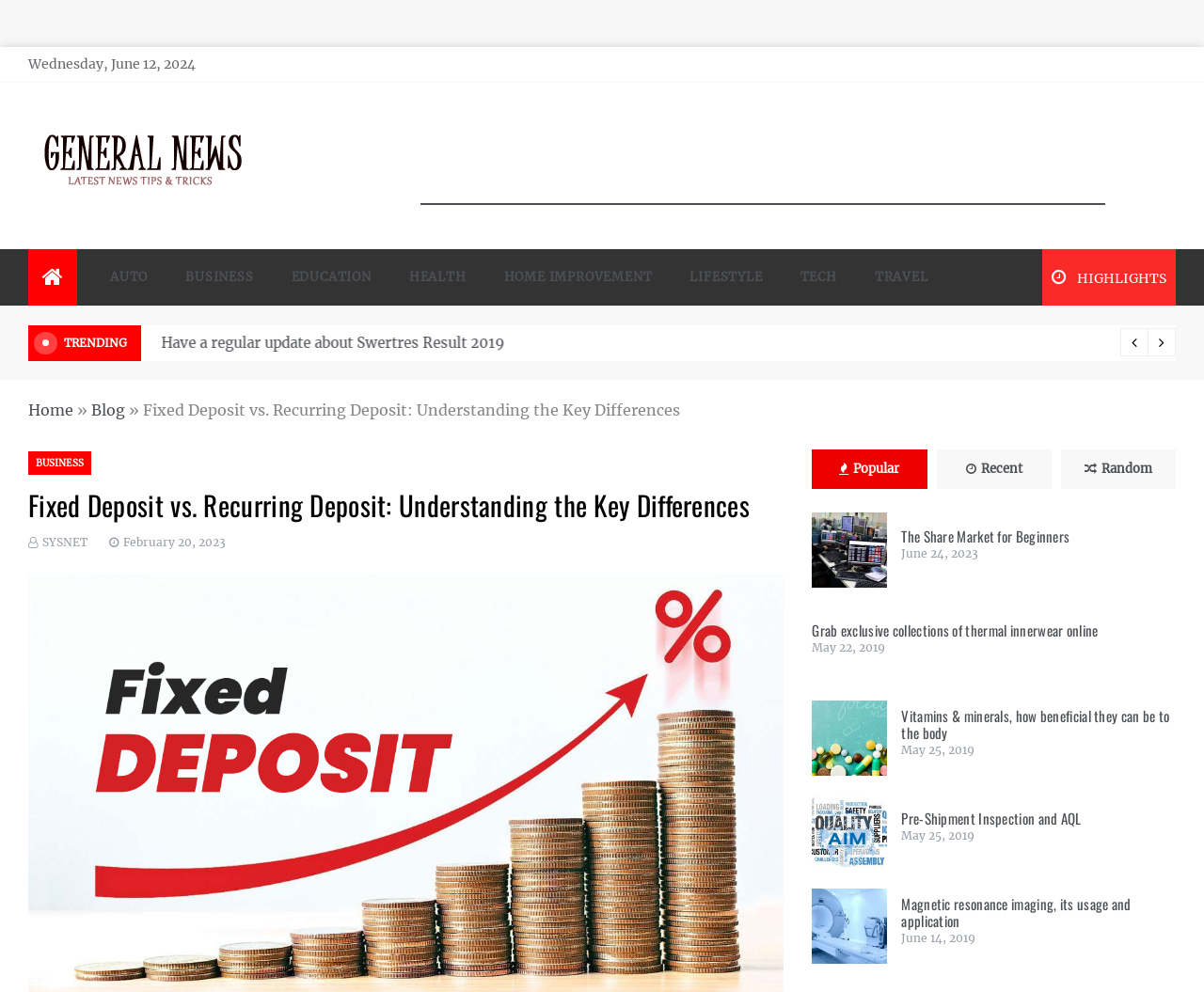Can you specify the bounding box coordinates for the region that should be clicked to fulfill this instruction: "Click on the 'Share Market India' link".

[0.674, 0.516, 0.737, 0.592]